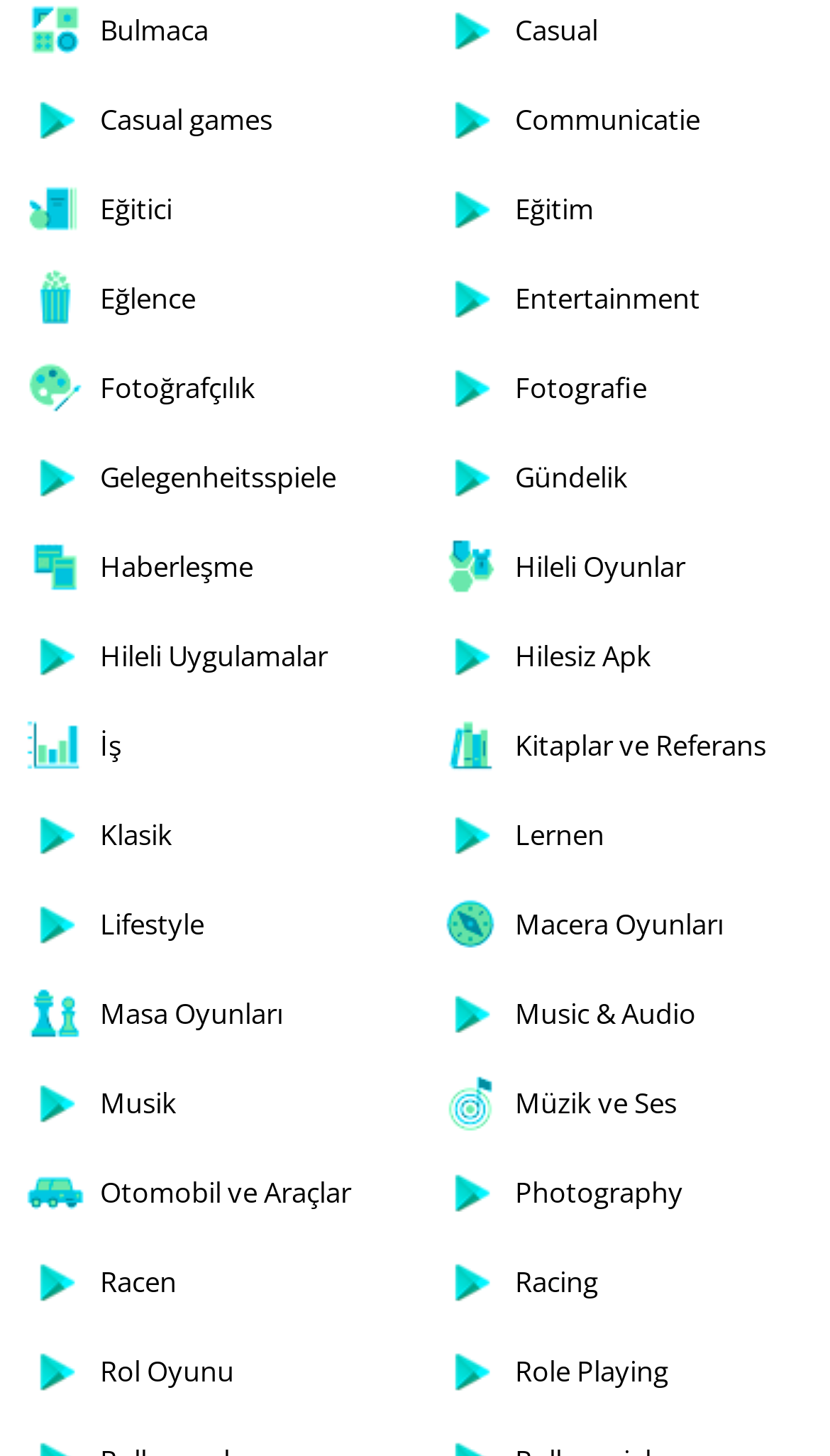Identify the bounding box coordinates of the HTML element based on this description: "Eğlence".

[0.0, 0.174, 0.5, 0.235]